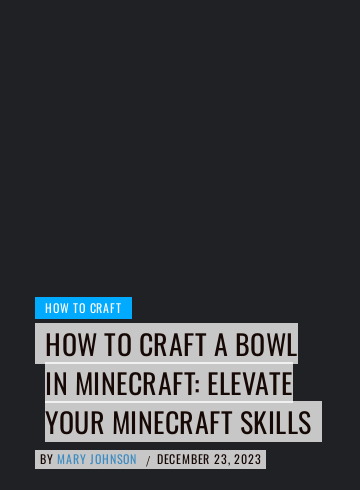When was the article published? Refer to the image and provide a one-word or short phrase answer.

December 23, 2023